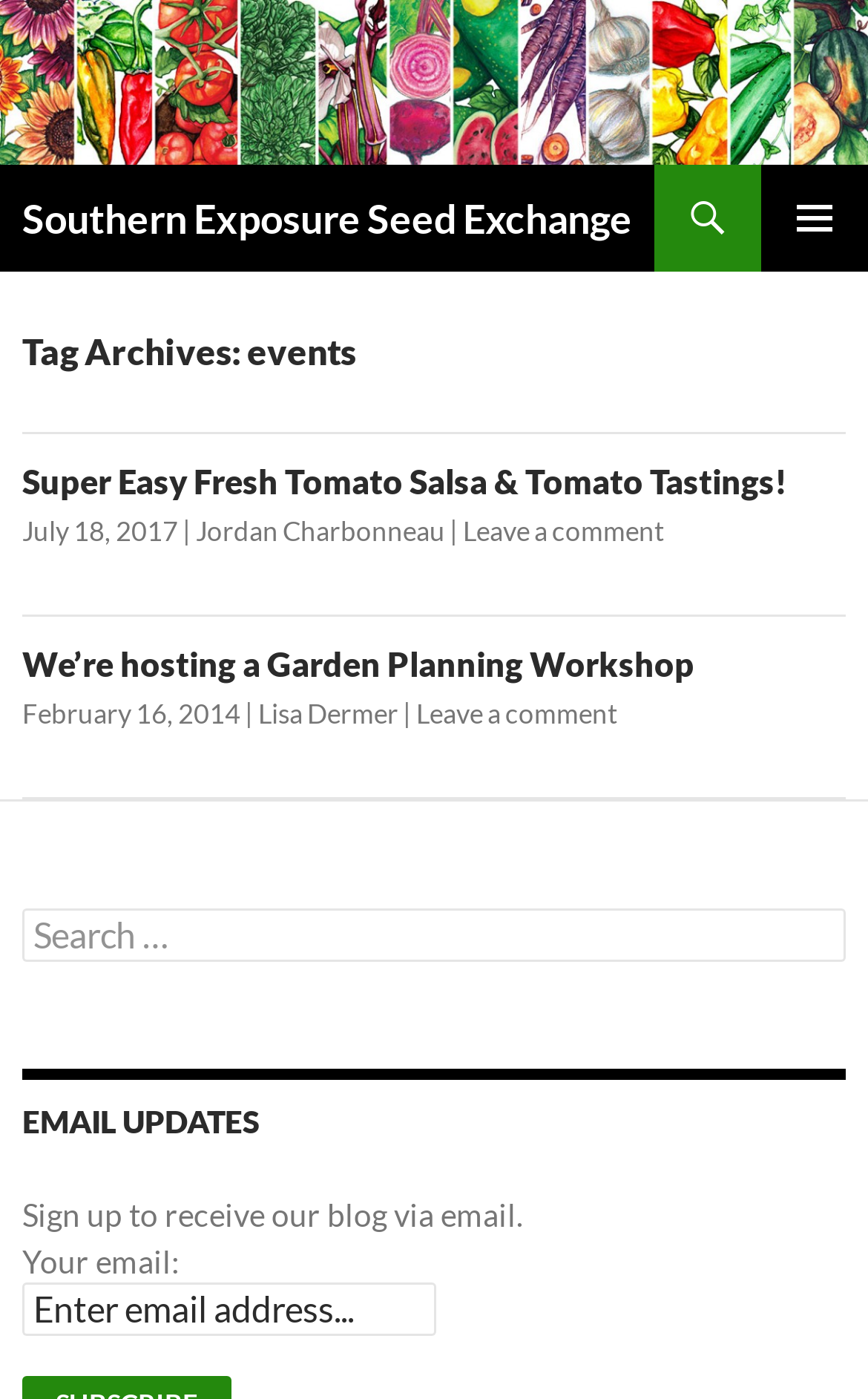Determine the bounding box coordinates of the clickable element necessary to fulfill the instruction: "Read about Super Easy Fresh Tomato Salsa & Tomato Tastings!". Provide the coordinates as four float numbers within the 0 to 1 range, i.e., [left, top, right, bottom].

[0.026, 0.33, 0.908, 0.359]